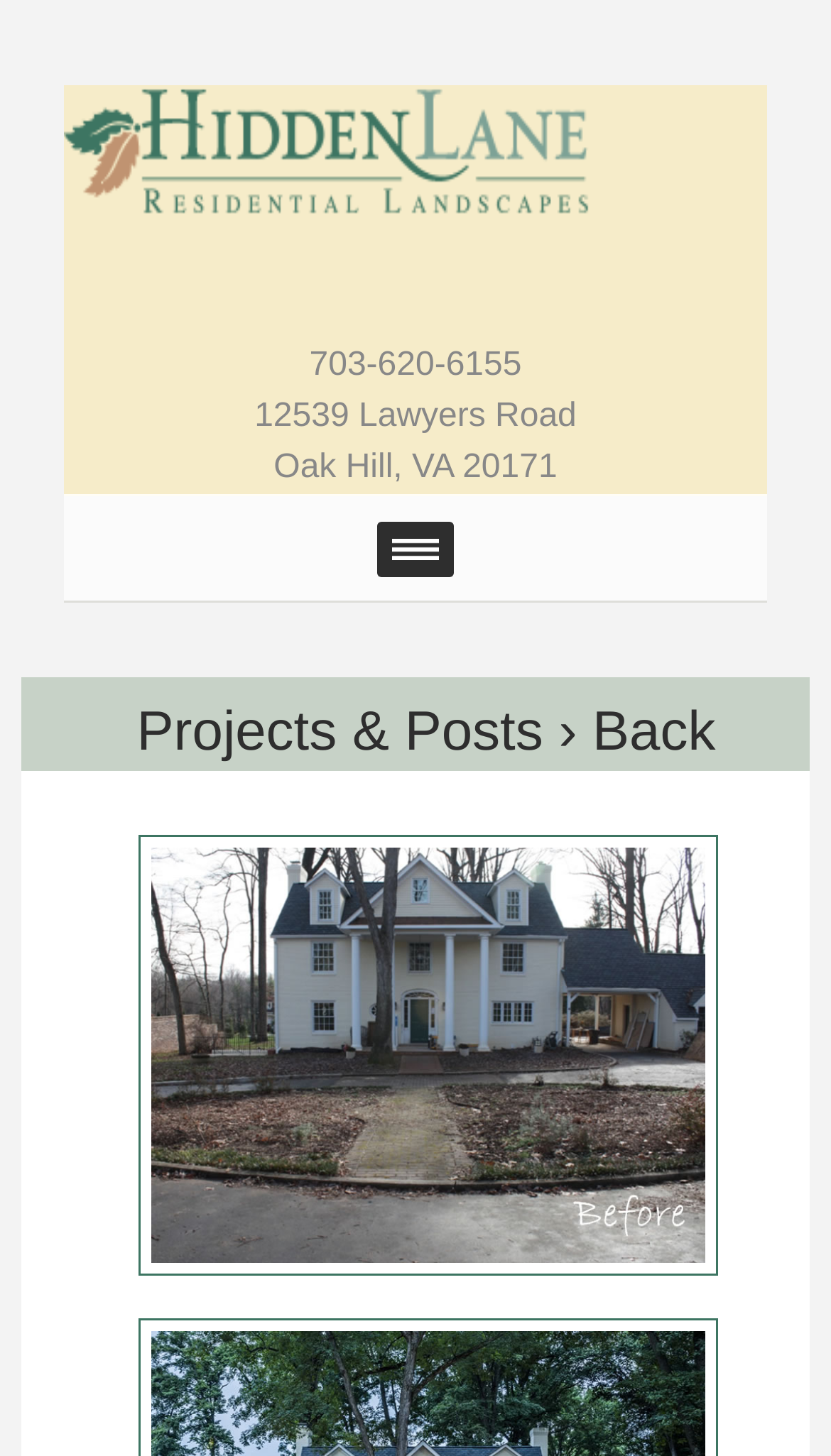Identify the bounding box coordinates for the UI element described as: "Back". The coordinates should be provided as four floats between 0 and 1: [left, top, right, bottom].

[0.713, 0.48, 0.861, 0.524]